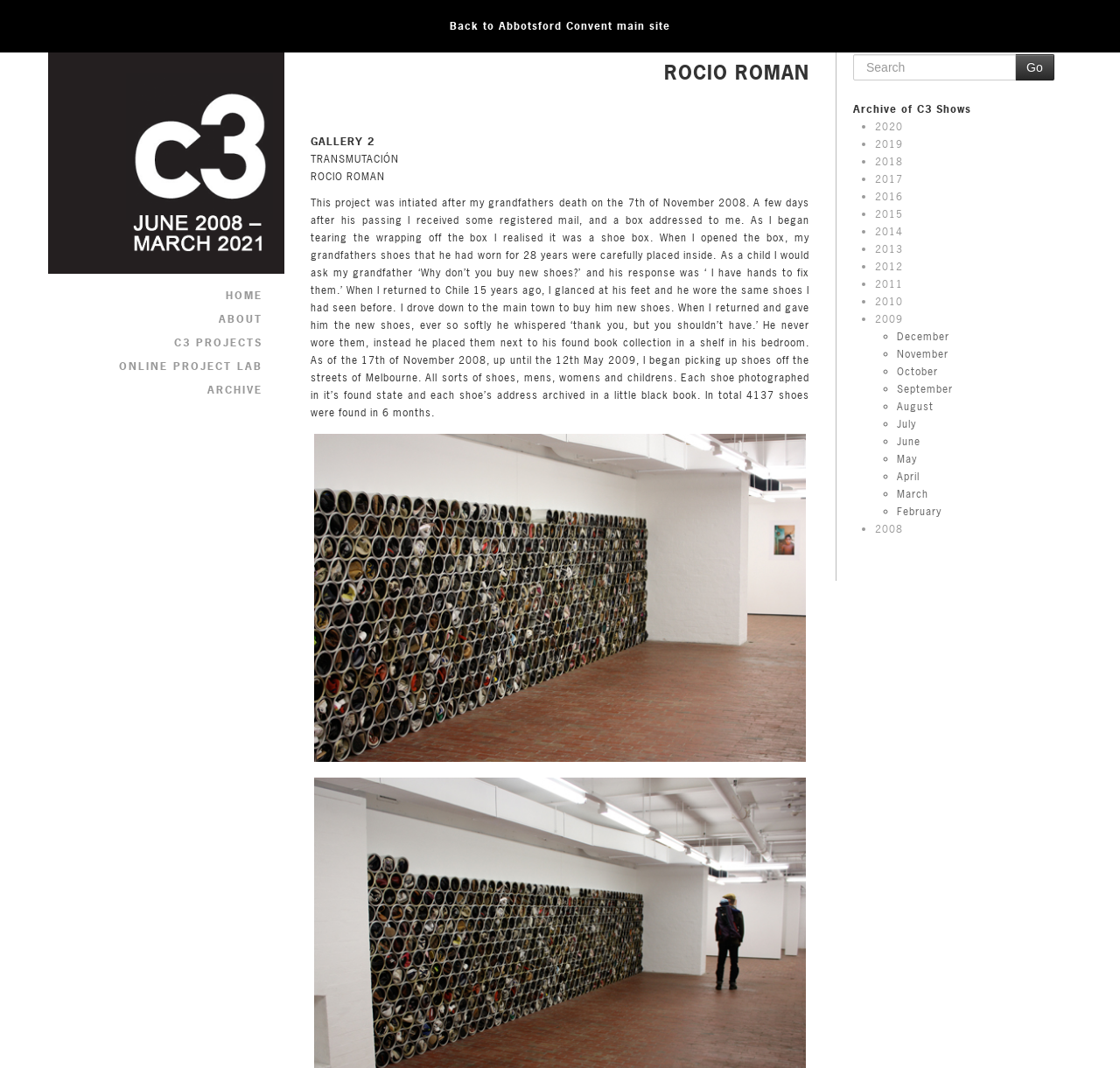Please locate the bounding box coordinates of the element's region that needs to be clicked to follow the instruction: "Go to the 'C3 PROJECTS' page". The bounding box coordinates should be provided as four float numbers between 0 and 1, i.e., [left, top, right, bottom].

[0.155, 0.314, 0.234, 0.328]